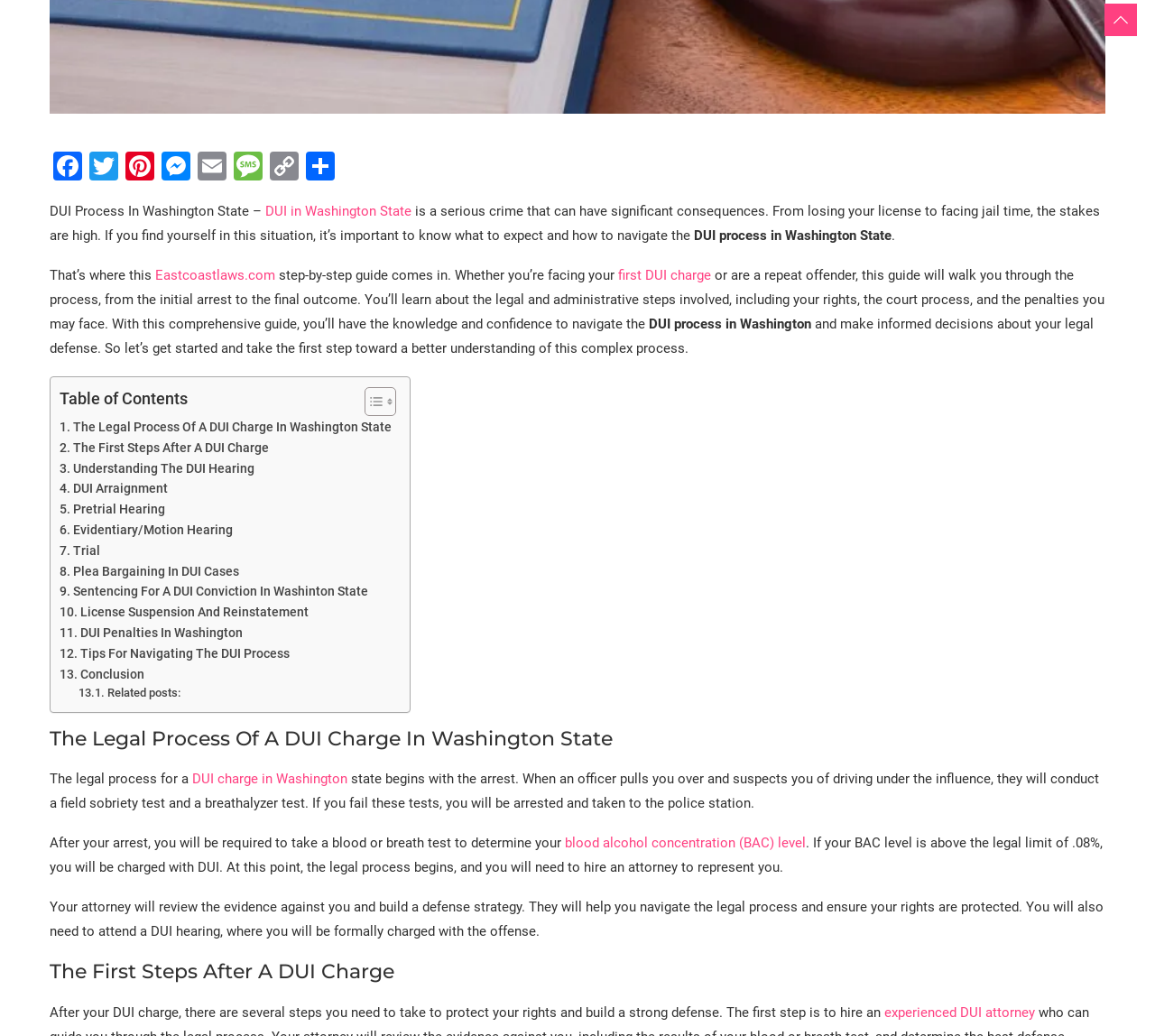What is the purpose of the table of contents?
Based on the image, provide a one-word or brief-phrase response.

To navigate the guide